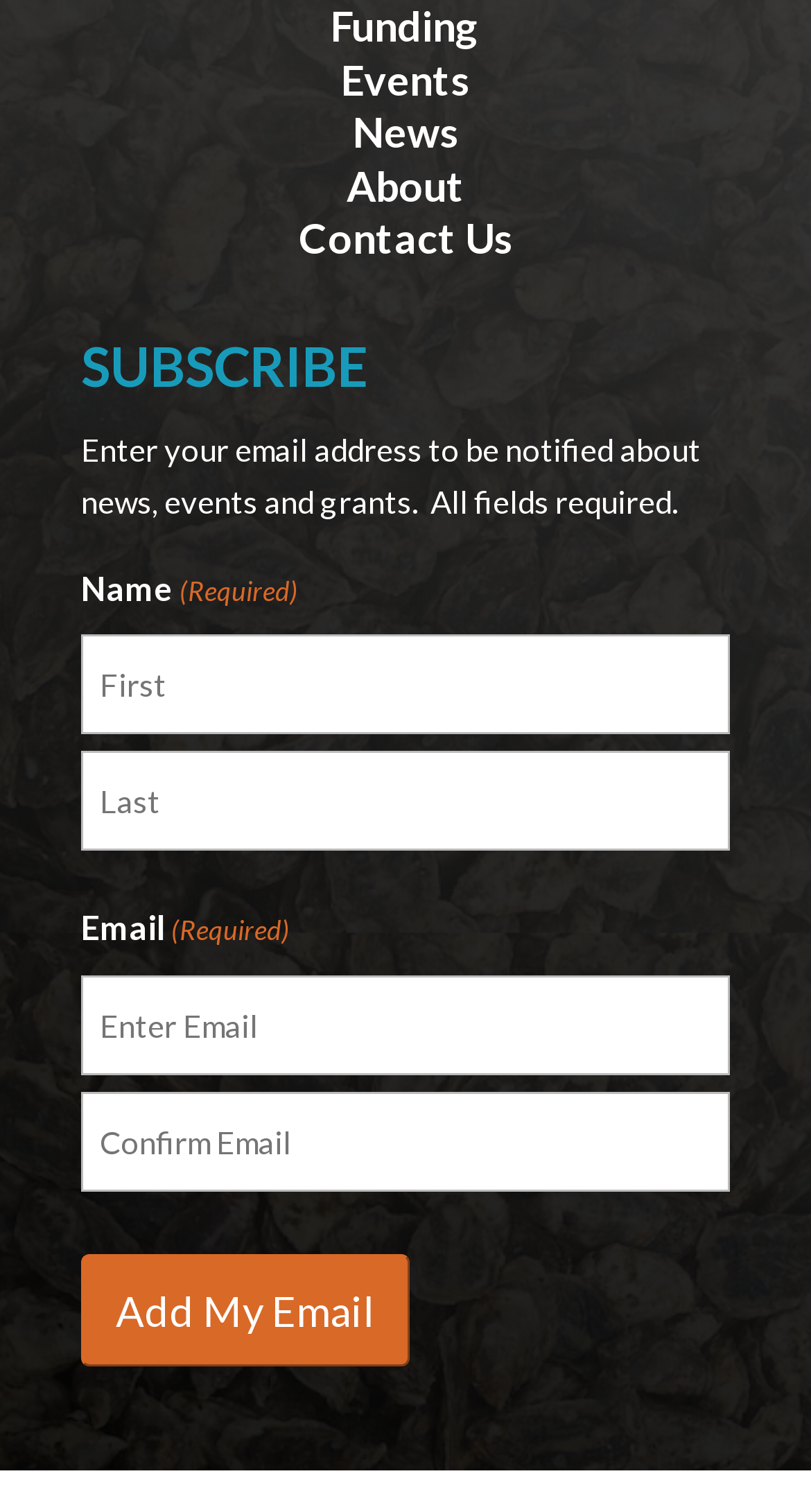With reference to the screenshot, provide a detailed response to the question below:
How many links are in the top navigation menu?

The top navigation menu consists of five links: 'Funding', 'Events', 'News', 'About', and 'Contact Us', which are all located at the top of the webpage with similar y1 coordinates.